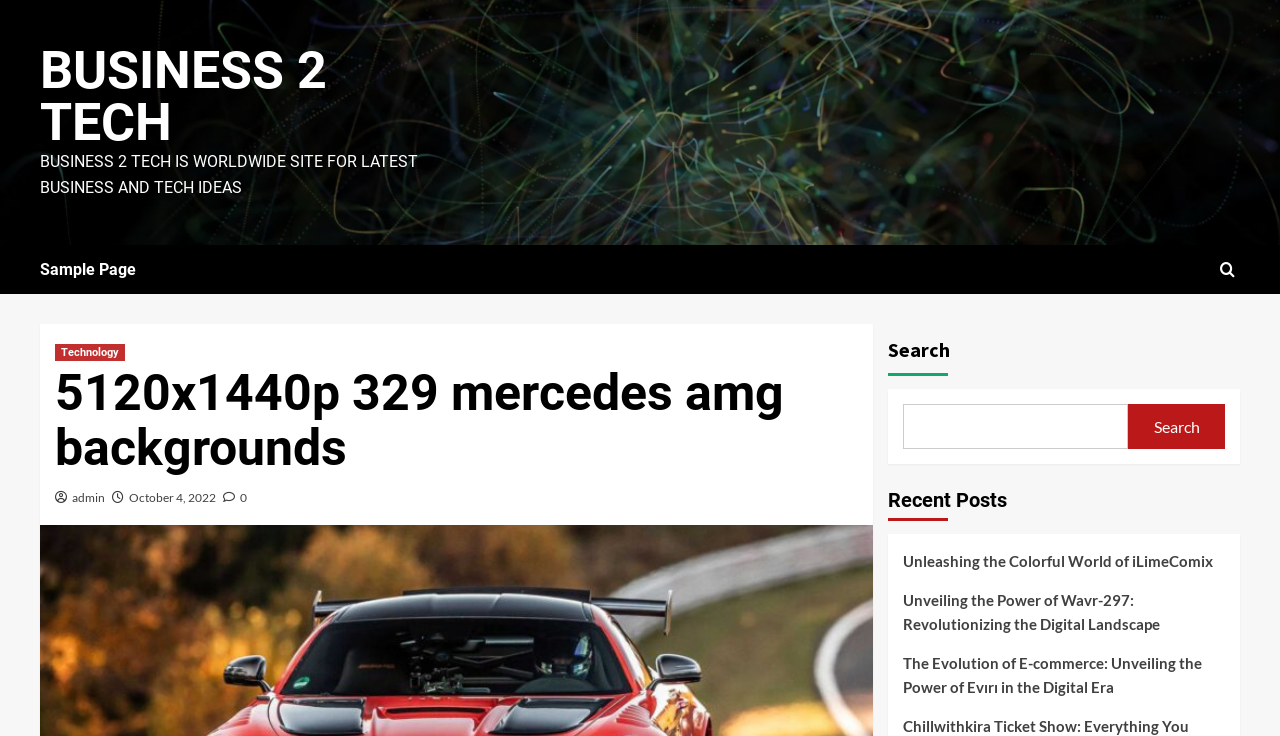Please identify the bounding box coordinates of the clickable area that will allow you to execute the instruction: "View Recent Posts".

[0.693, 0.658, 0.786, 0.708]